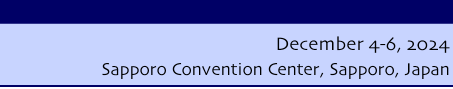Explain the content of the image in detail.

The image displays essential details about the upcoming IDW '24 Exhibition, scheduled to take place from December 4 to 6, 2024. The venue for this event is the Sapporo Convention Center, located in Sapporo, Japan. This annual exhibition focuses on the latest advancements and innovations in display technologies, attracting diverse participants from various sectors. The design of the image highlights the dates and location prominently, ensuring clear visibility for potential attendees and exhibitors.